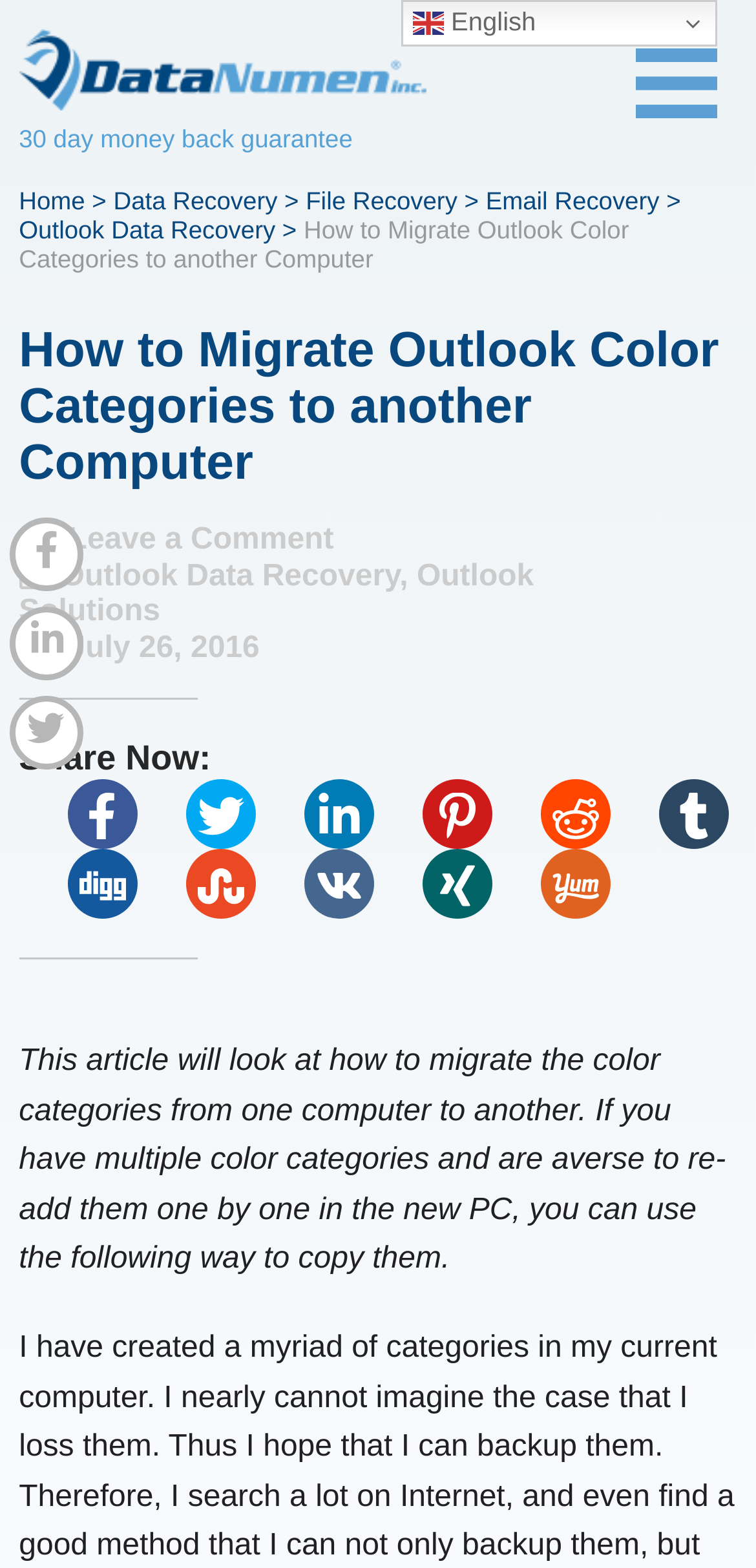How many categories are listed in the top menu?
Using the image as a reference, answer the question in detail.

The top menu is located at the top of the webpage and contains links to different categories. By counting the number of links, we can determine that there are 5 categories listed in the top menu.